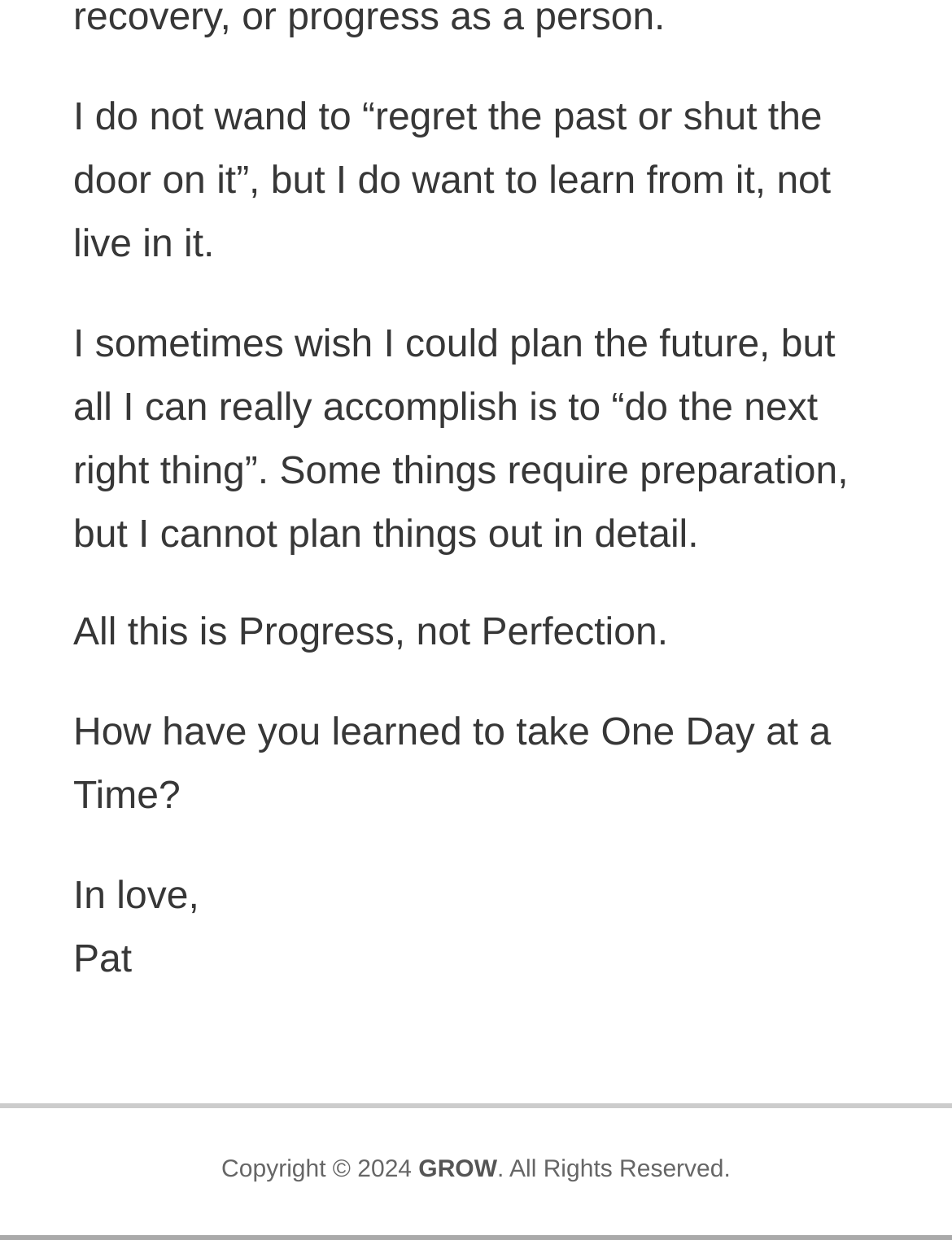What is the name of the organization or website?
Please provide a detailed and comprehensive answer to the question.

The name of the organization or website is mentioned at the bottom of the webpage, where it says 'Copyright © 2024 GROW. All Rights Reserved.'. This suggests that GROW is the name of the organization or website.